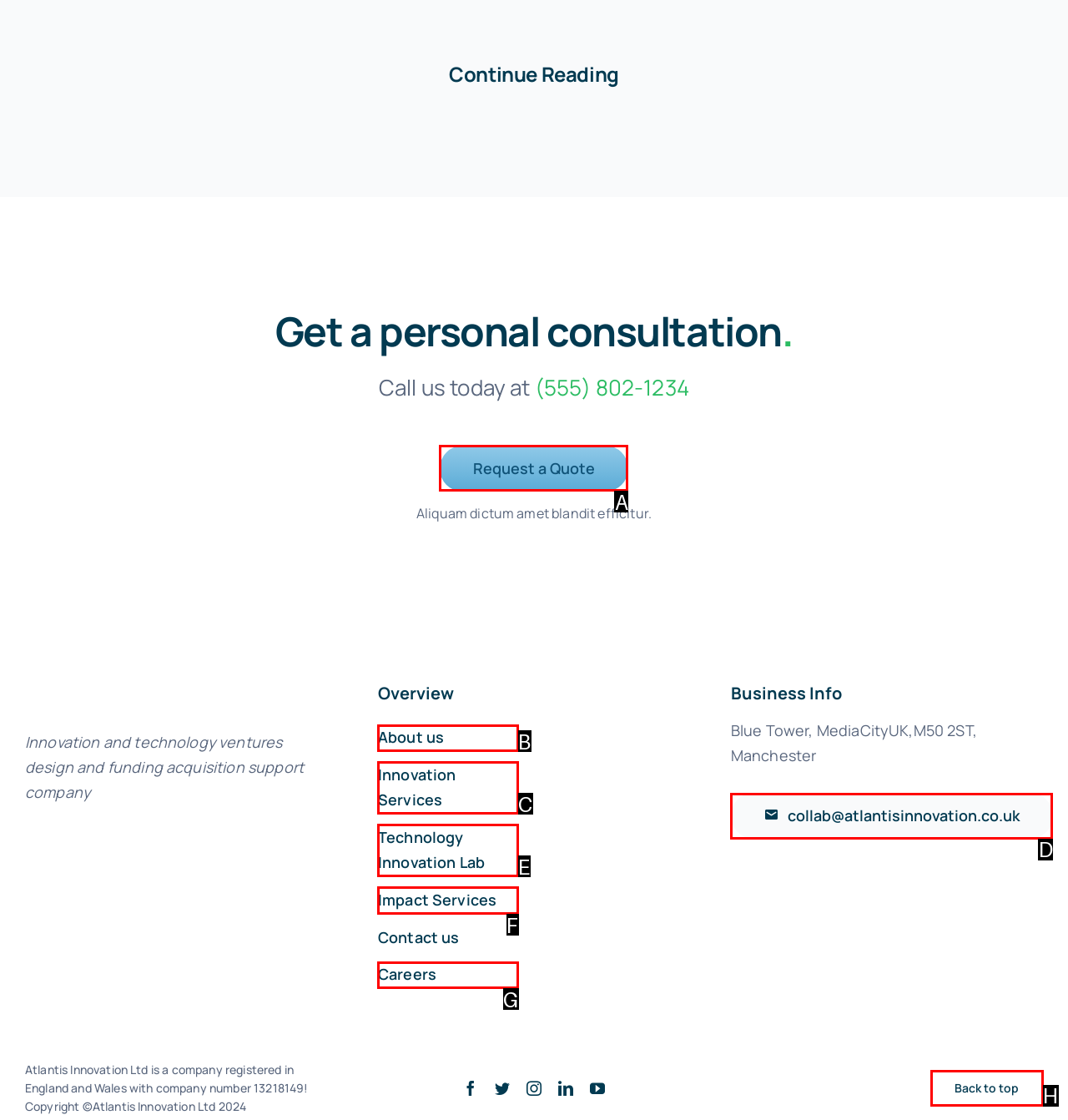Determine which option fits the following description: collab@atlantisinnovation.co.uk
Answer with the corresponding option's letter directly.

D